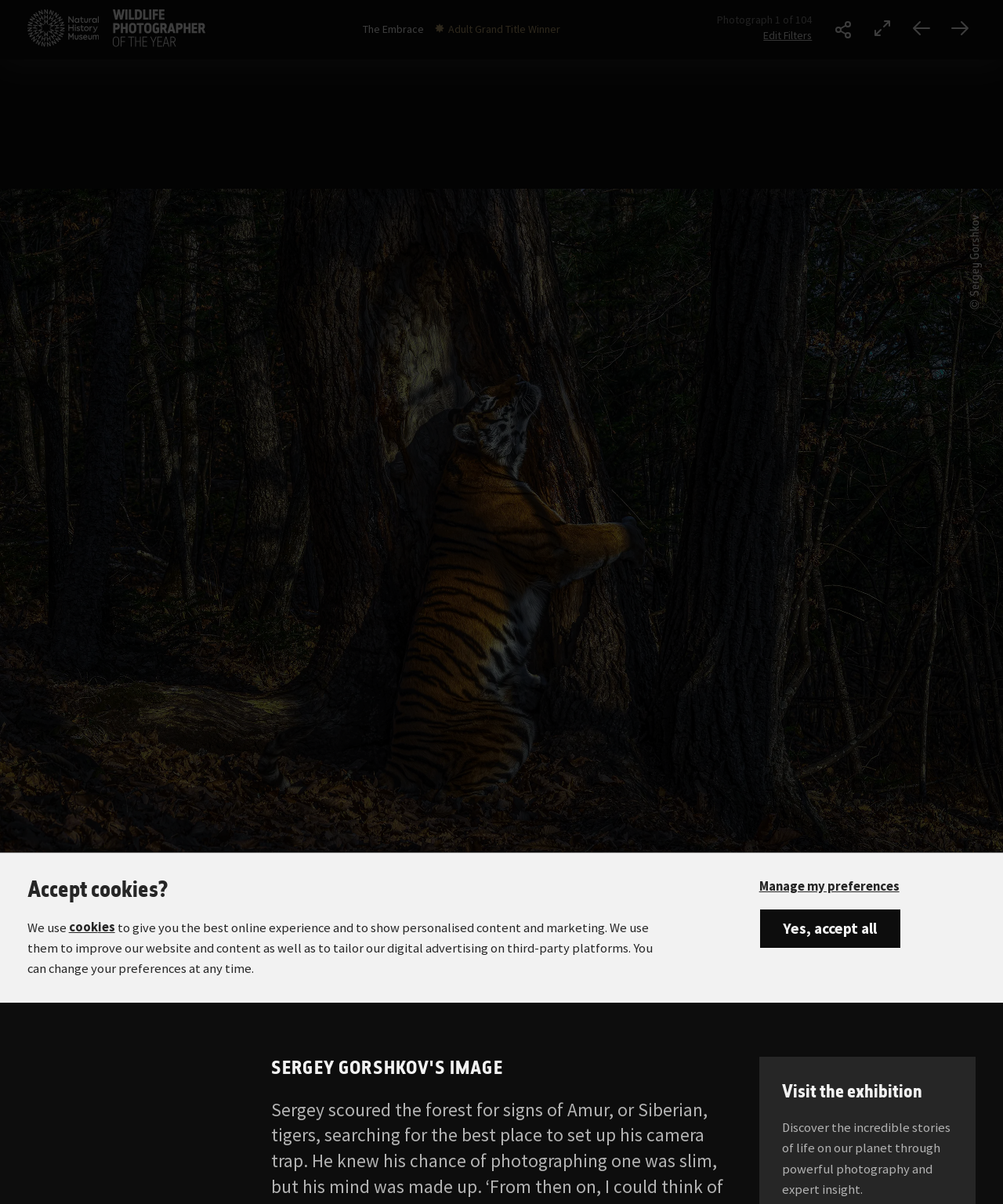Could you provide the bounding box coordinates for the portion of the screen to click to complete this instruction: "Share"?

[0.825, 0.011, 0.856, 0.039]